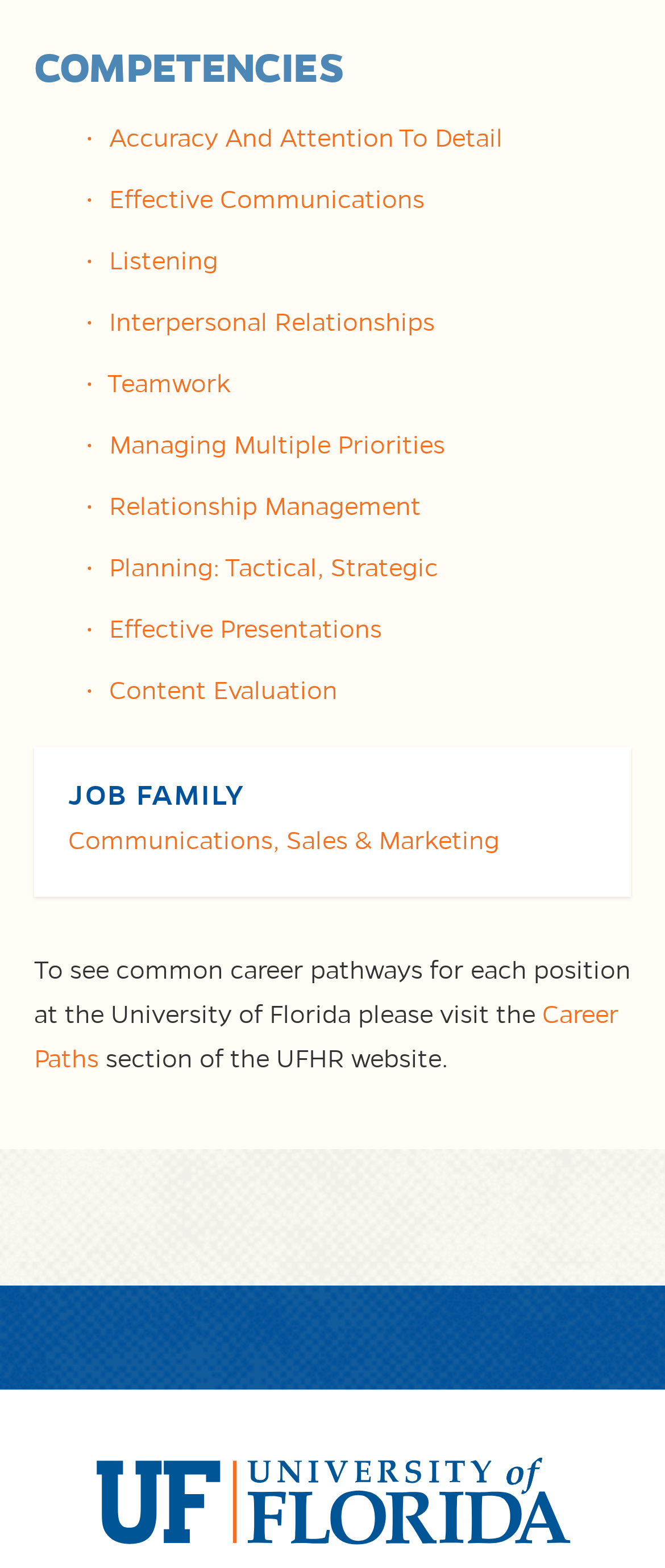Find the bounding box coordinates for the area that must be clicked to perform this action: "Click on Accuracy And Attention To Detail".

[0.164, 0.078, 0.756, 0.098]